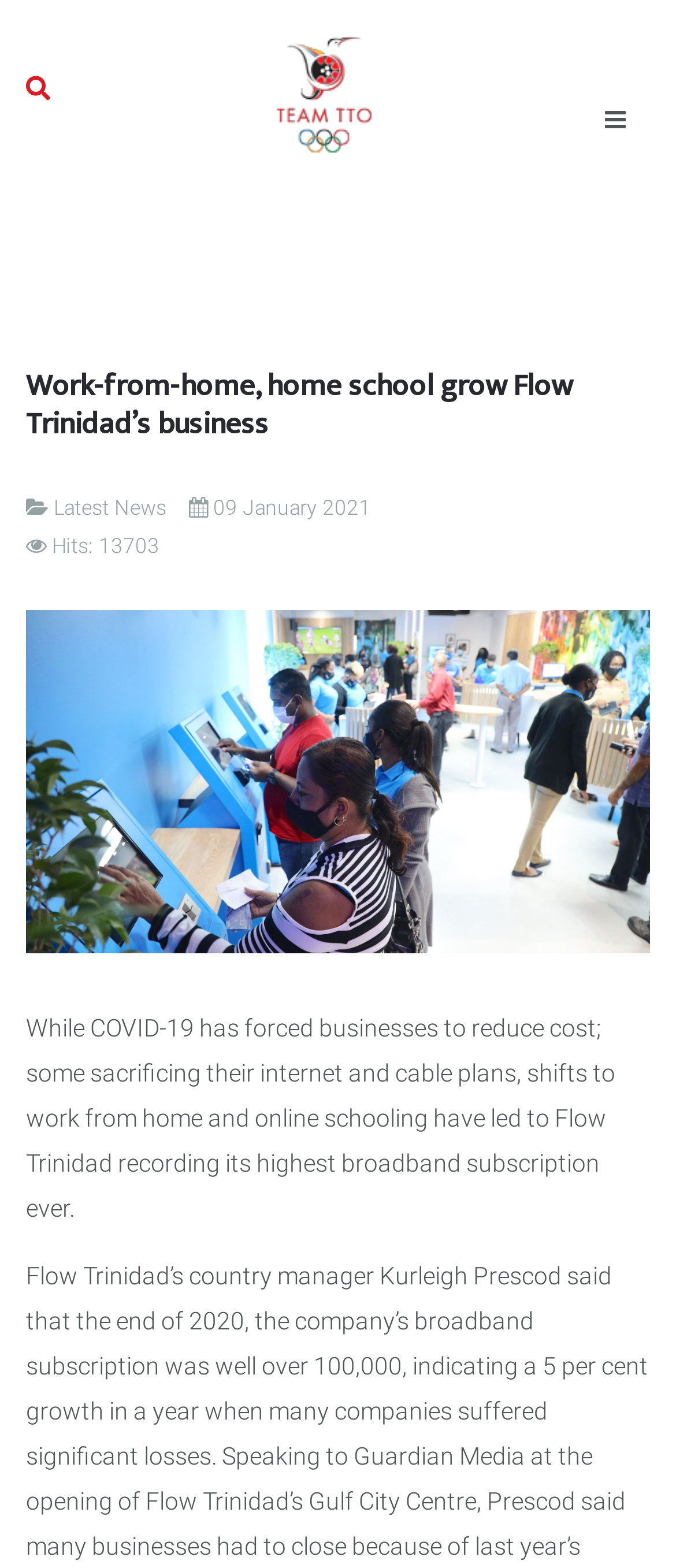What is the date of the news article?
Give a single word or phrase answer based on the content of the image.

09 January 2021